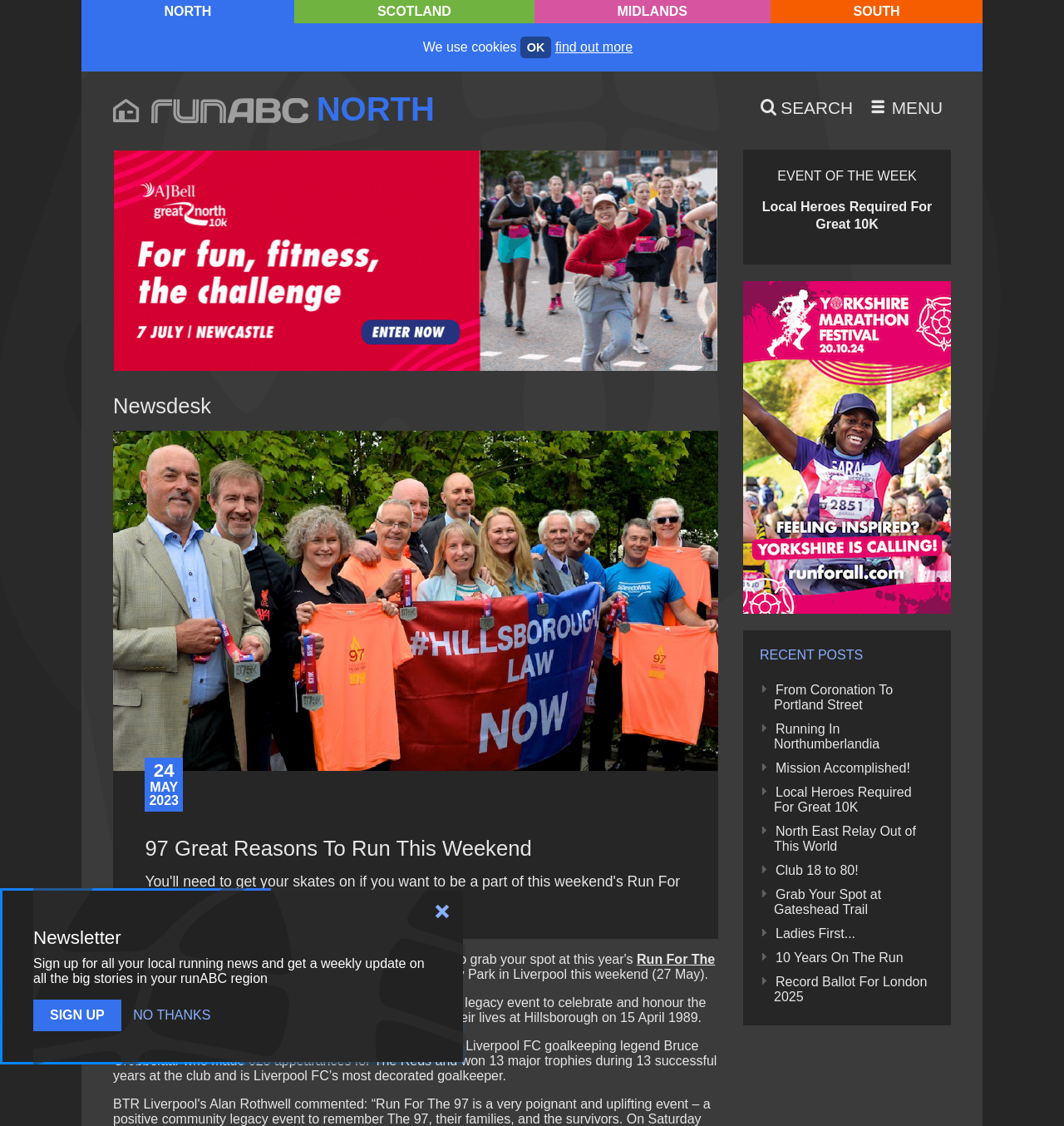Please provide a one-word or phrase answer to the question: 
What is the name of the marathon mentioned in the 'EVENT OF THE WEEK' section?

Yorkshire Marathon